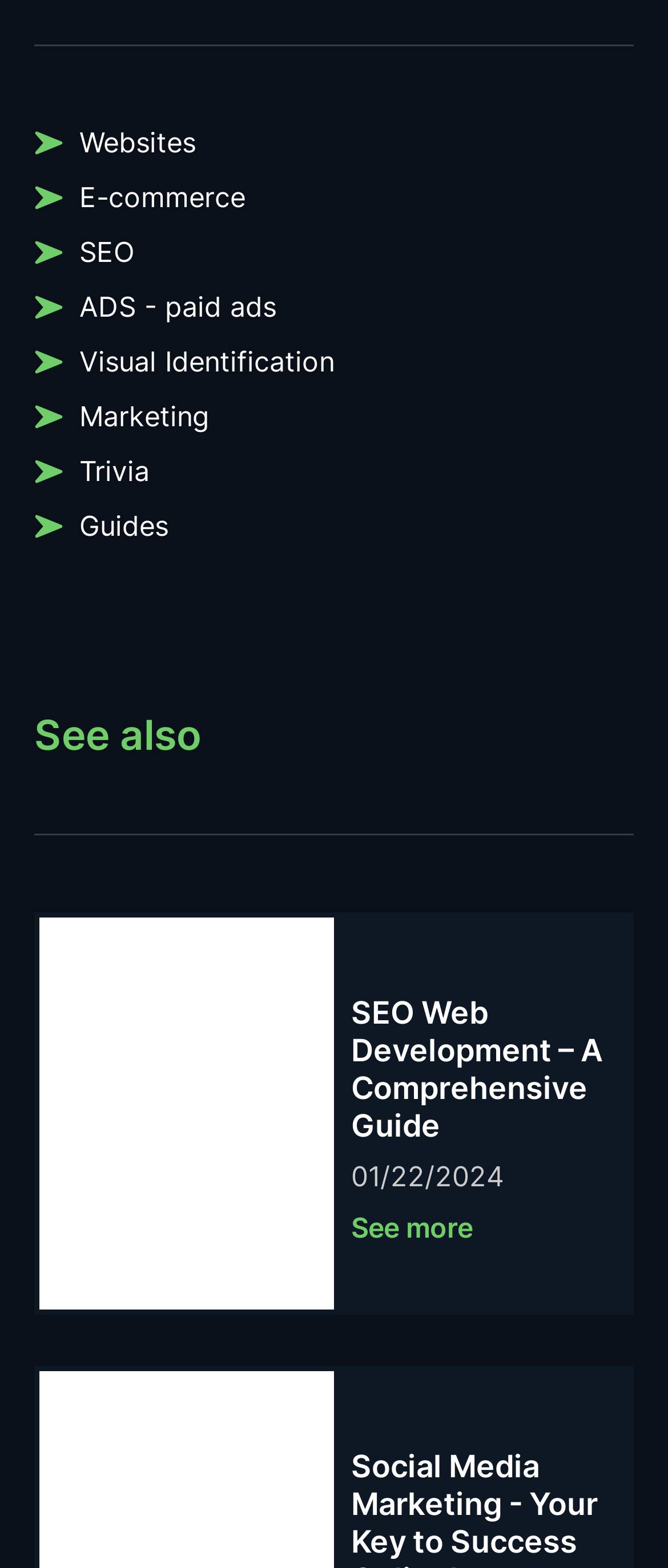Please identify the bounding box coordinates of the region to click in order to complete the given instruction: "See more". The coordinates should be four float numbers between 0 and 1, i.e., [left, top, right, bottom].

[0.526, 0.769, 0.708, 0.798]